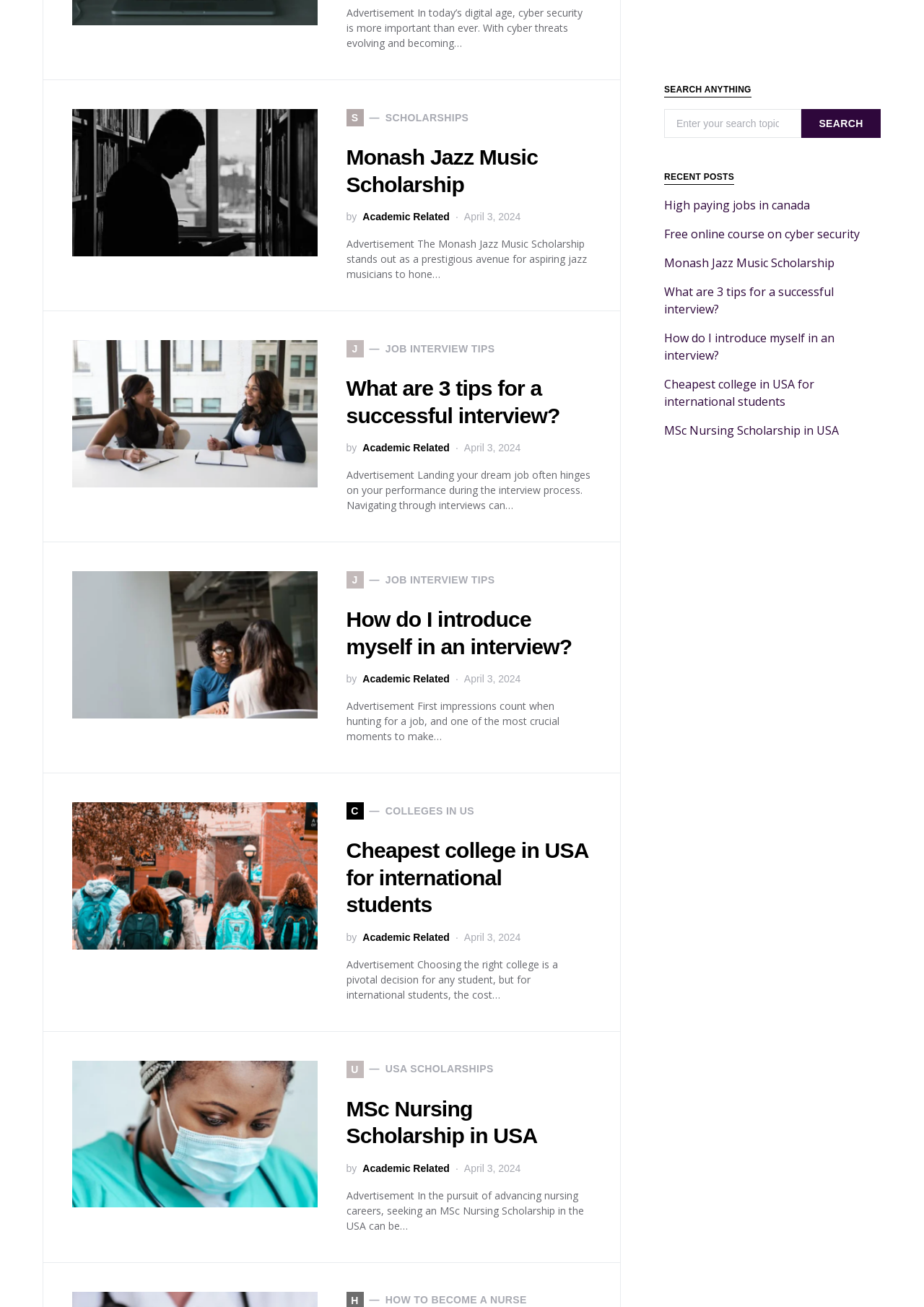Identify the bounding box for the described UI element. Provide the coordinates in (top-left x, top-left y, bottom-right x, bottom-right y) format with values ranging from 0 to 1: JJob Interview Tips

[0.375, 0.437, 0.535, 0.45]